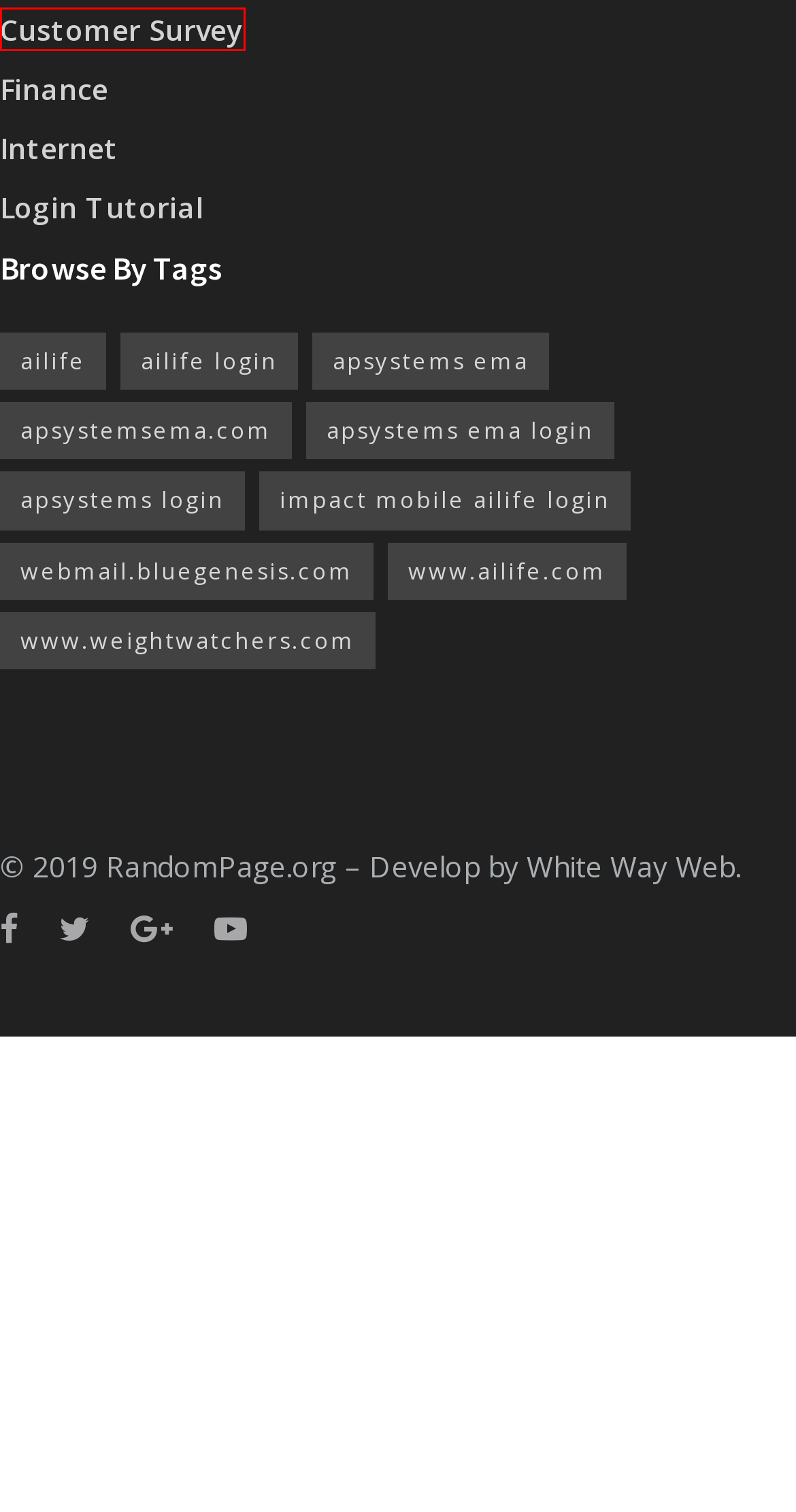A screenshot of a webpage is given with a red bounding box around a UI element. Choose the description that best matches the new webpage shown after clicking the element within the red bounding box. Here are the candidates:
A. www.ailife.com
B. Finance
C. apsystems login
D. www.weightwatchers.com
E. Customer Survey
F. ailife login
G. Internet
H. White Way Web – Get Your Business Online through WhiteWay Web

E